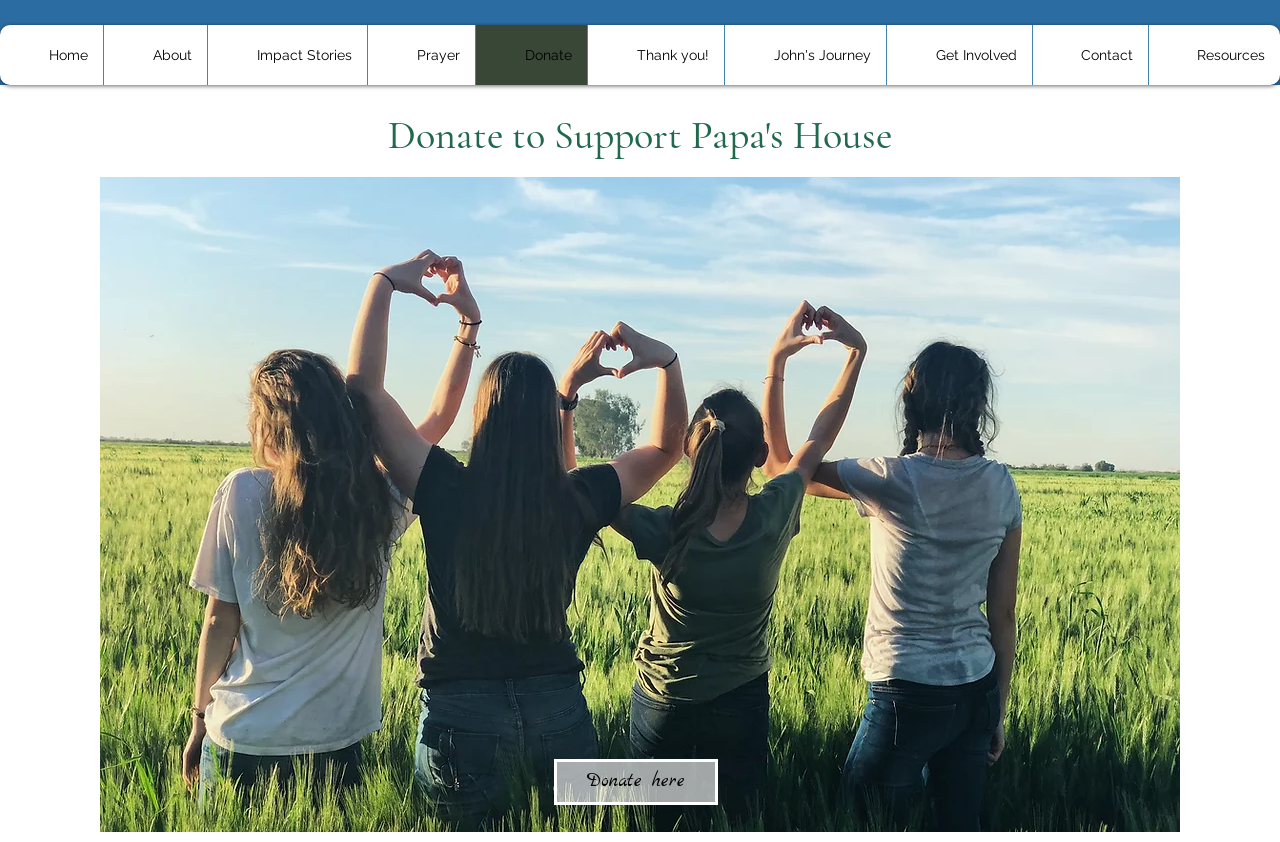Identify the bounding box of the UI element described as follows: "Contact". Provide the coordinates as four float numbers in the range of 0 to 1 [left, top, right, bottom].

[0.806, 0.03, 0.897, 0.101]